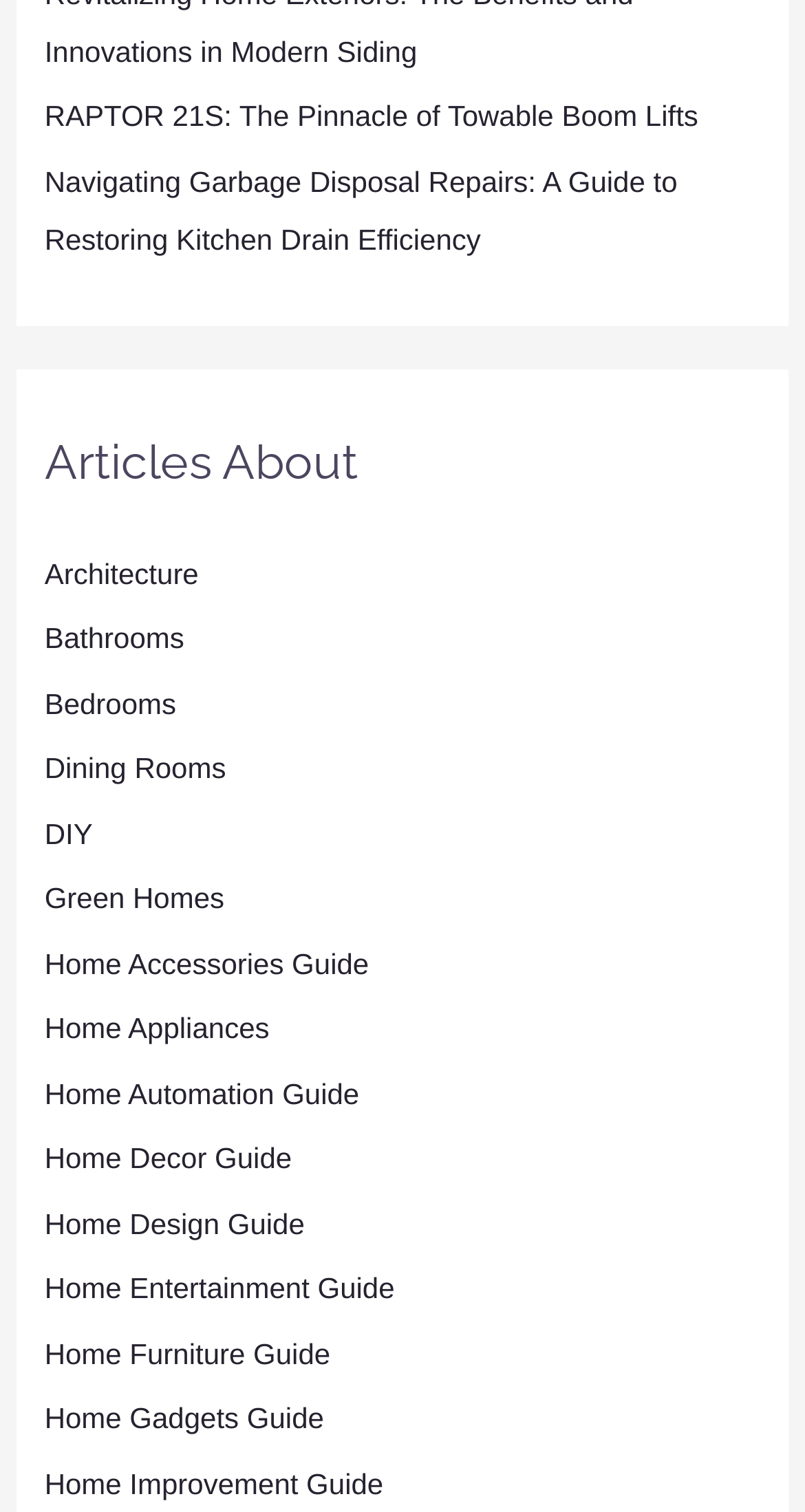Could you determine the bounding box coordinates of the clickable element to complete the instruction: "Explore articles about Architecture"? Provide the coordinates as four float numbers between 0 and 1, i.e., [left, top, right, bottom].

[0.055, 0.368, 0.247, 0.39]